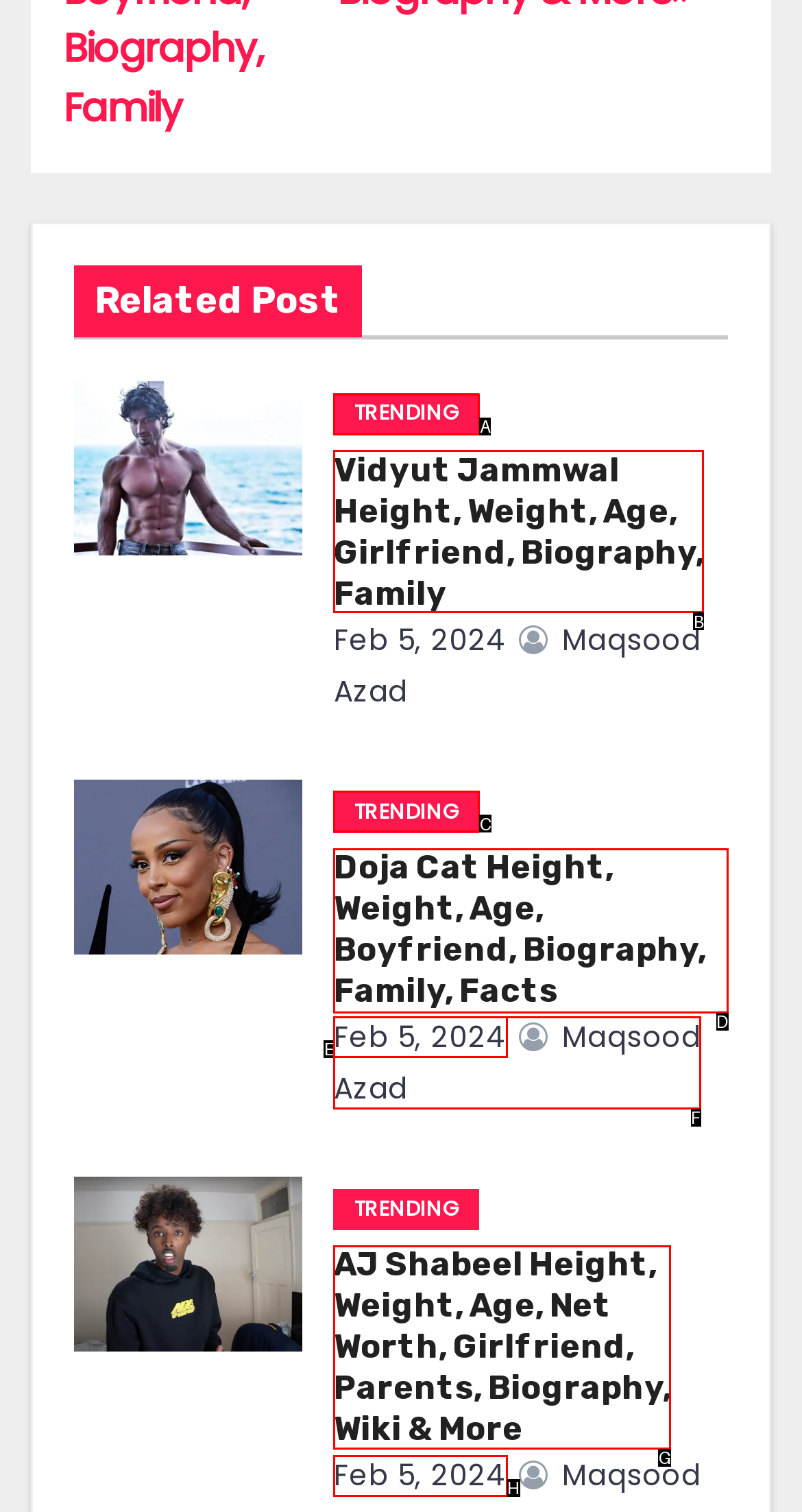Determine the appropriate lettered choice for the task: Check Doja Cat's height and weight. Reply with the correct letter.

D